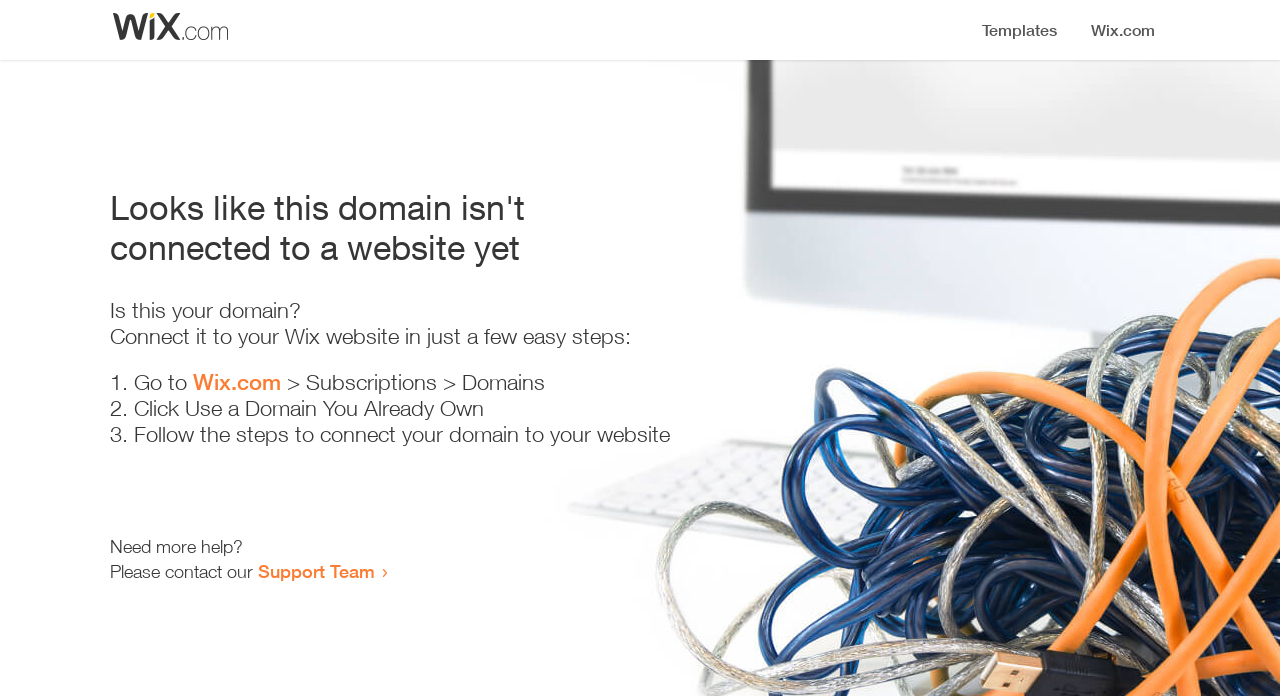Explain the webpage in detail, including its primary components.

The webpage appears to be an error page, indicating that a domain is not connected to a website yet. At the top, there is a small image, likely a logo or icon. Below the image, a prominent heading reads "Looks like this domain isn't connected to a website yet". 

Underneath the heading, a series of instructions are provided to connect the domain to a Wix website. The instructions are divided into three steps, each marked with a numbered list marker (1., 2., and 3.). The first step involves going to Wix.com, specifically the Subscriptions > Domains section. The second step is to click "Use a Domain You Already Own", and the third step is to follow the instructions to connect the domain to the website.

At the bottom of the page, there is a message asking if the user needs more help, with an option to contact the Support Team via a link.